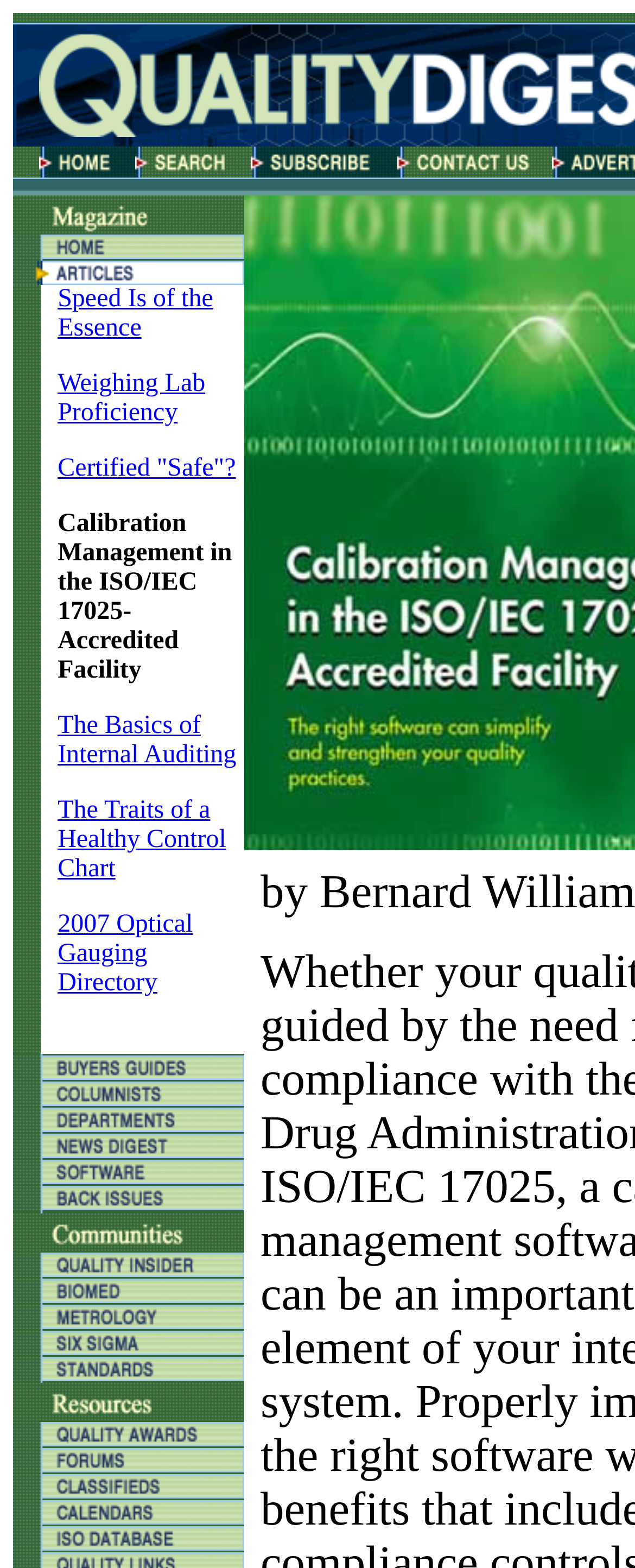Could you indicate the bounding box coordinates of the region to click in order to complete this instruction: "Contact Us".

[0.021, 0.758, 0.385, 0.776]